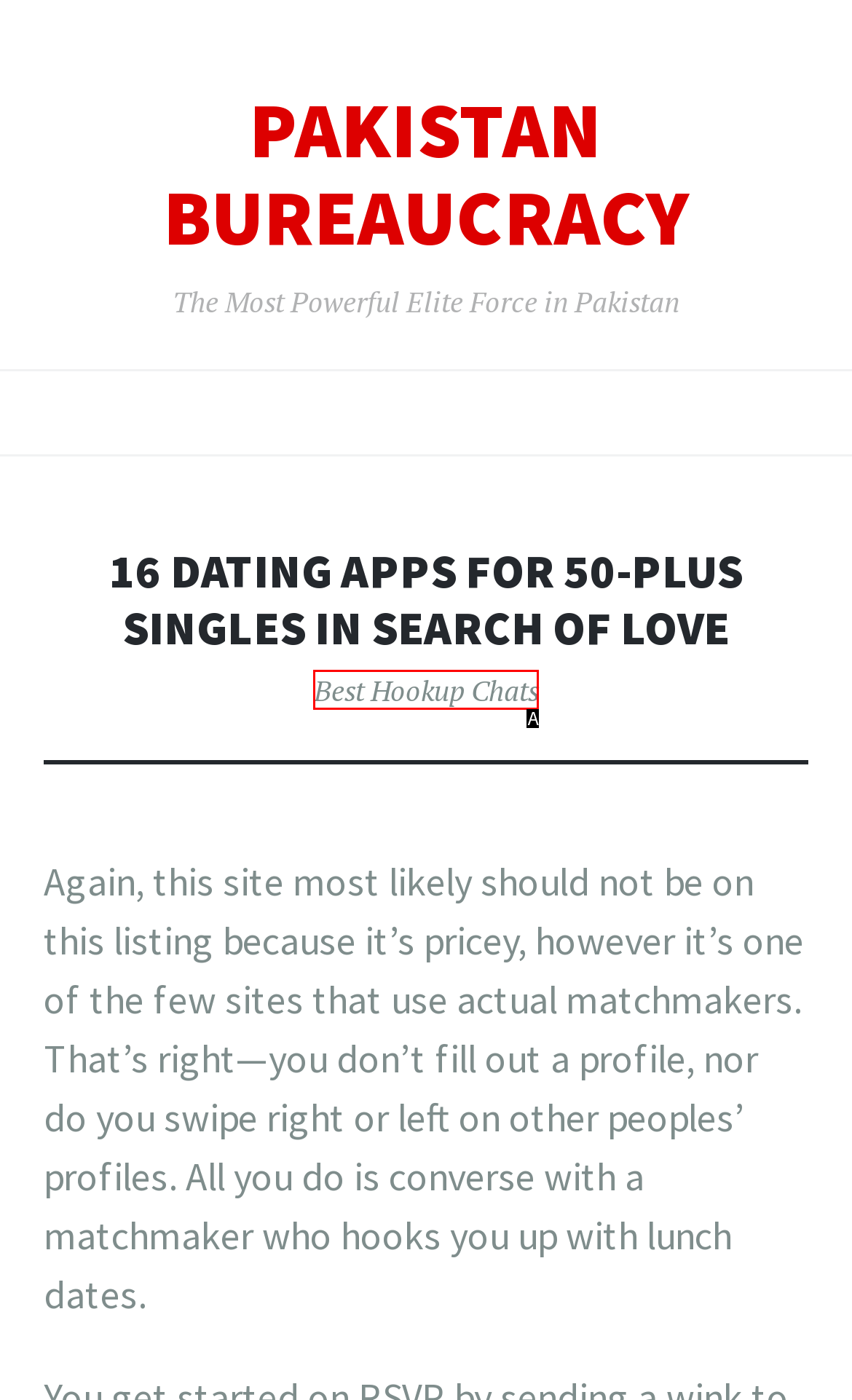Based on the description: Best Hookup Chats, identify the matching HTML element. Reply with the letter of the correct option directly.

A